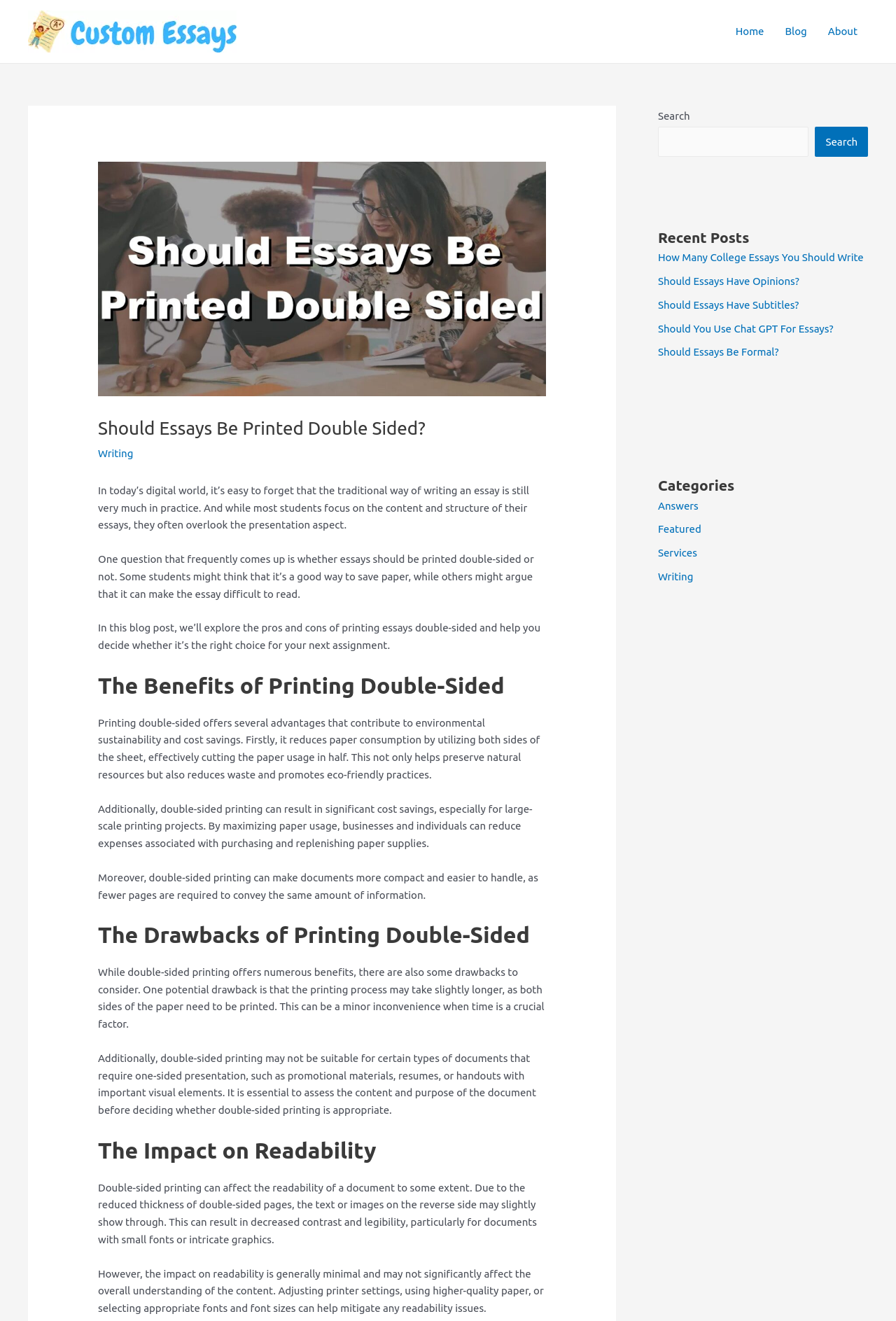Identify the bounding box coordinates of the area that should be clicked in order to complete the given instruction: "Click on the 'Writing' link". The bounding box coordinates should be four float numbers between 0 and 1, i.e., [left, top, right, bottom].

[0.109, 0.339, 0.149, 0.348]